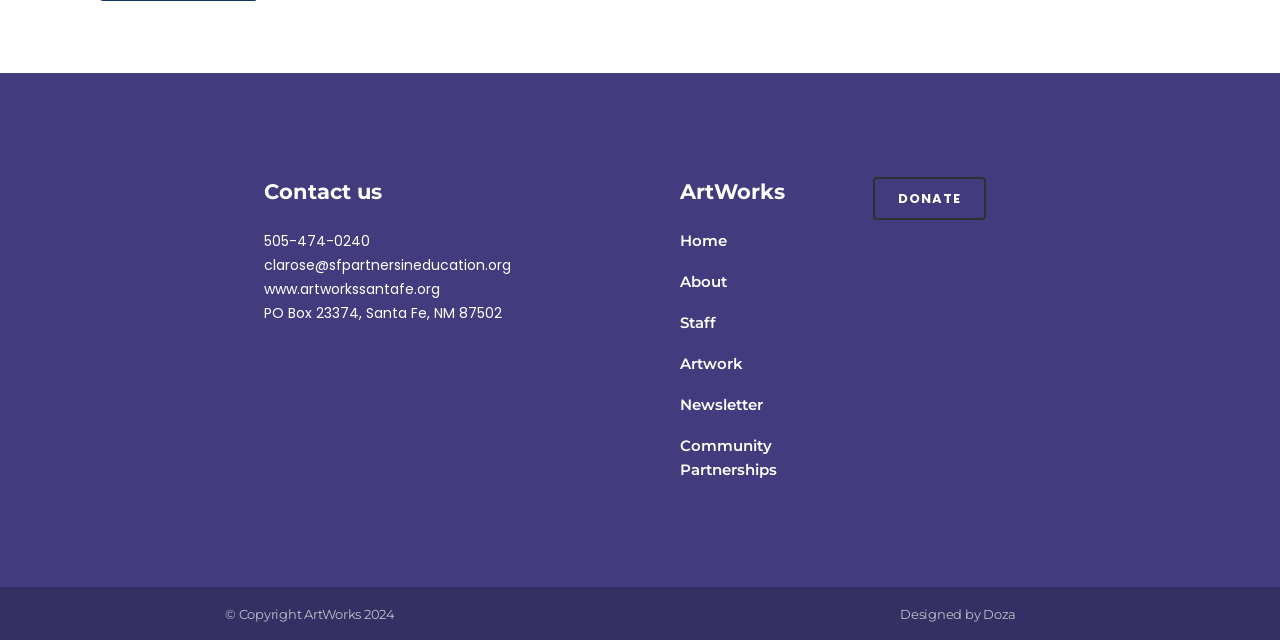Determine the bounding box coordinates in the format (top-left x, top-left y, bottom-right x, bottom-right y). Ensure all values are floating point numbers between 0 and 1. Identify the bounding box of the UI element described by: Community Partnerships

[0.531, 0.678, 0.655, 0.753]